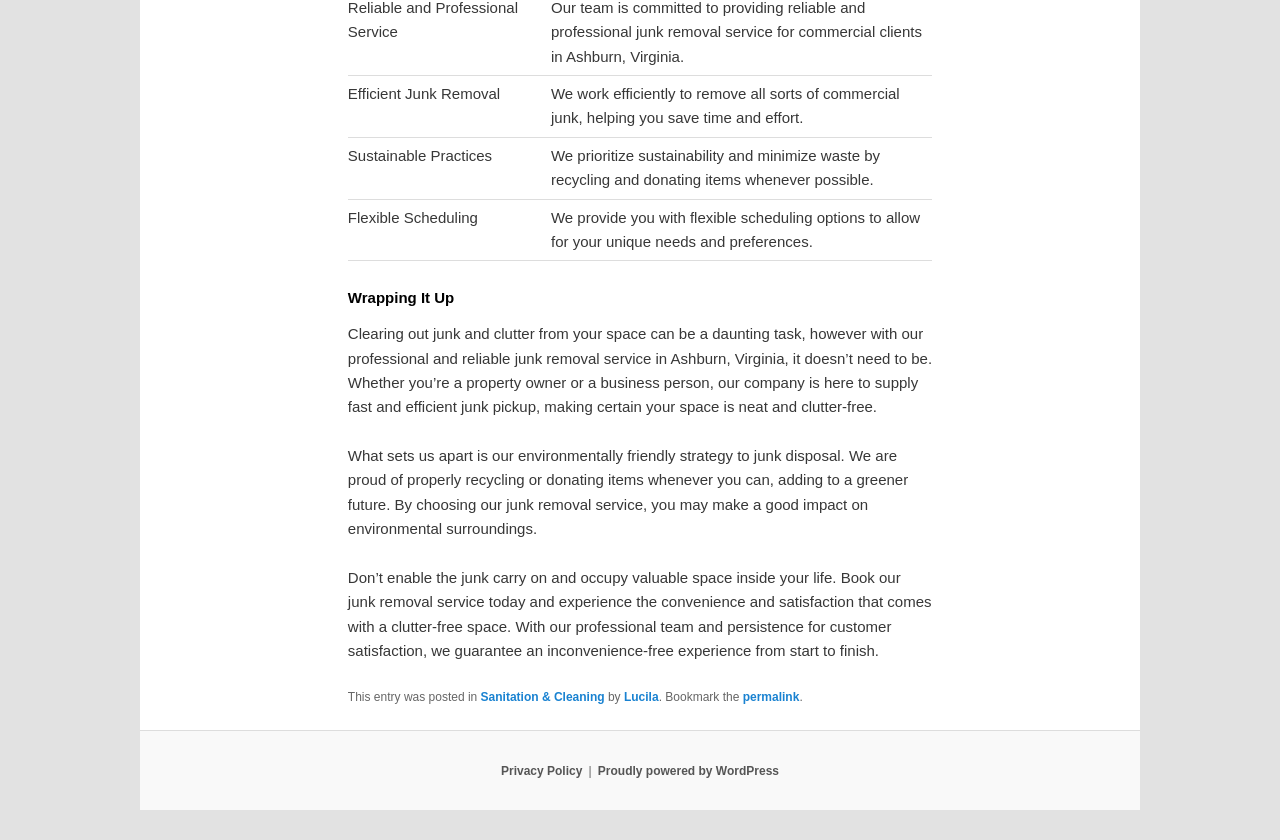What is the main service offered by this company?
Could you answer the question in a detailed manner, providing as much information as possible?

Based on the webpage content, the company provides junk removal services, emphasizing efficient and sustainable practices. The text mentions 'professional and reliable junk removal service' and 'fast and efficient junk pickup'.